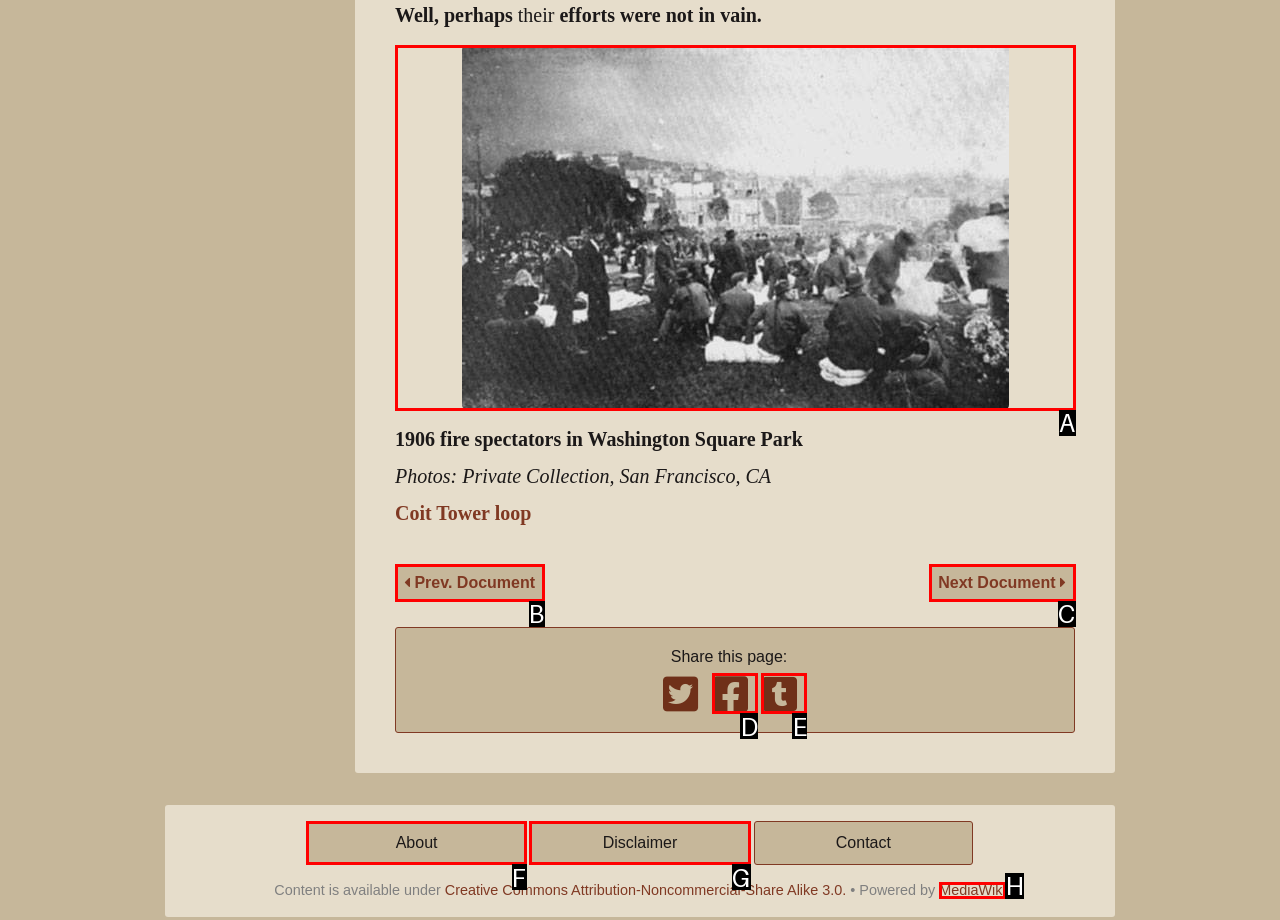Indicate which HTML element you need to click to complete the task: View the April 2022 archives. Provide the letter of the selected option directly.

None